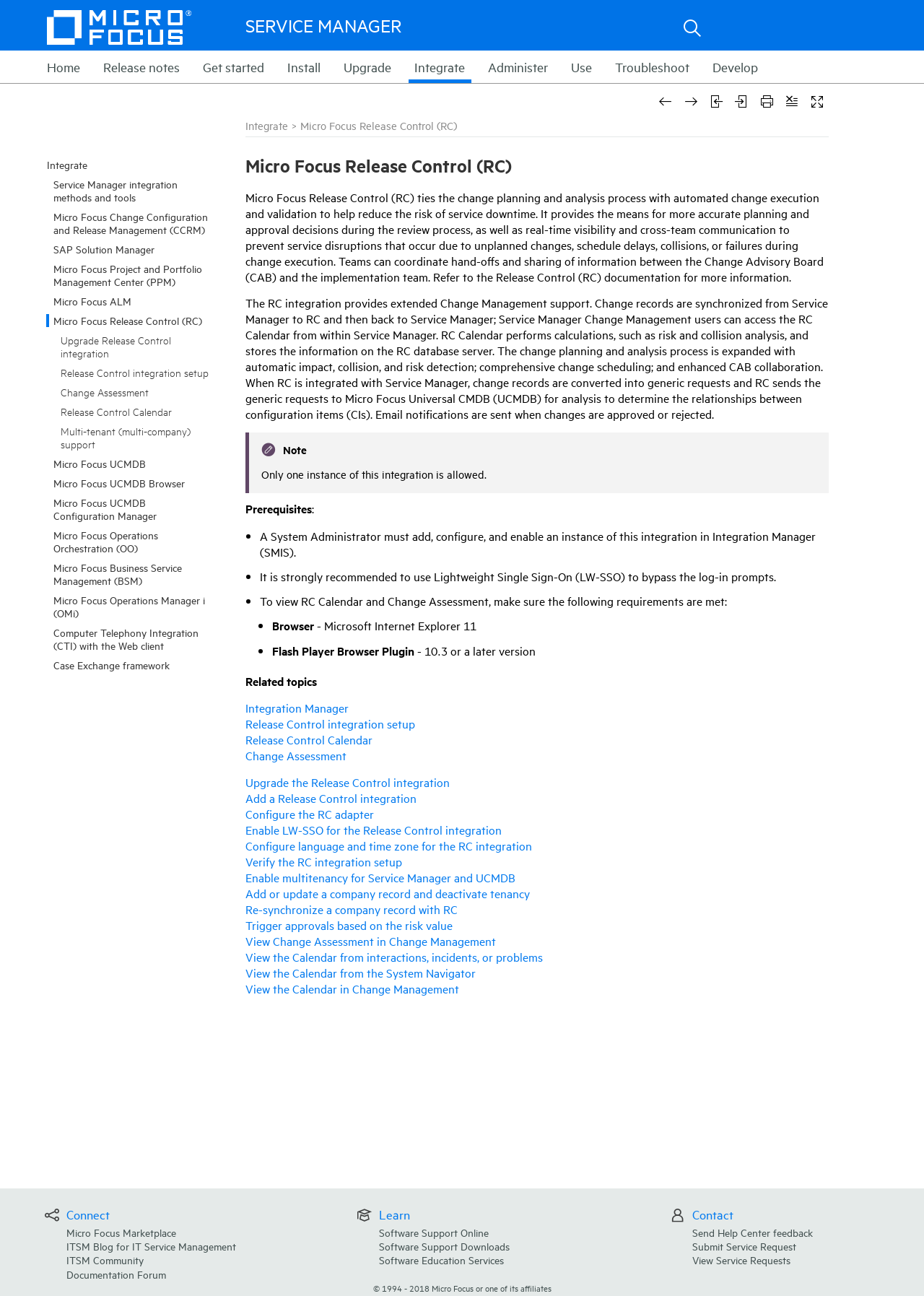Locate the bounding box coordinates of the area where you should click to accomplish the instruction: "Click the 'Integrate' link".

[0.039, 0.121, 0.227, 0.132]